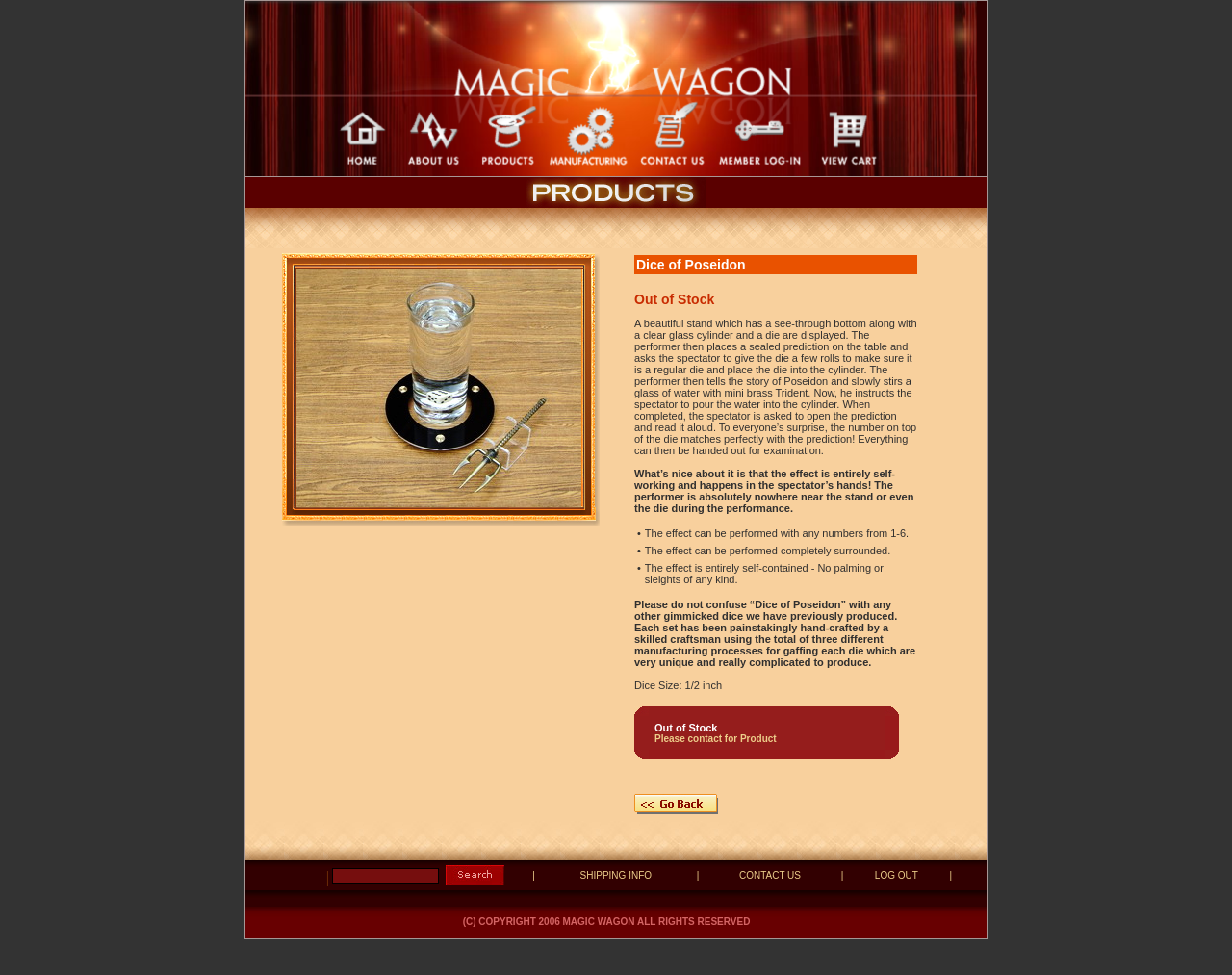Please answer the following question using a single word or phrase: 
What is the main content of the webpage?

Images